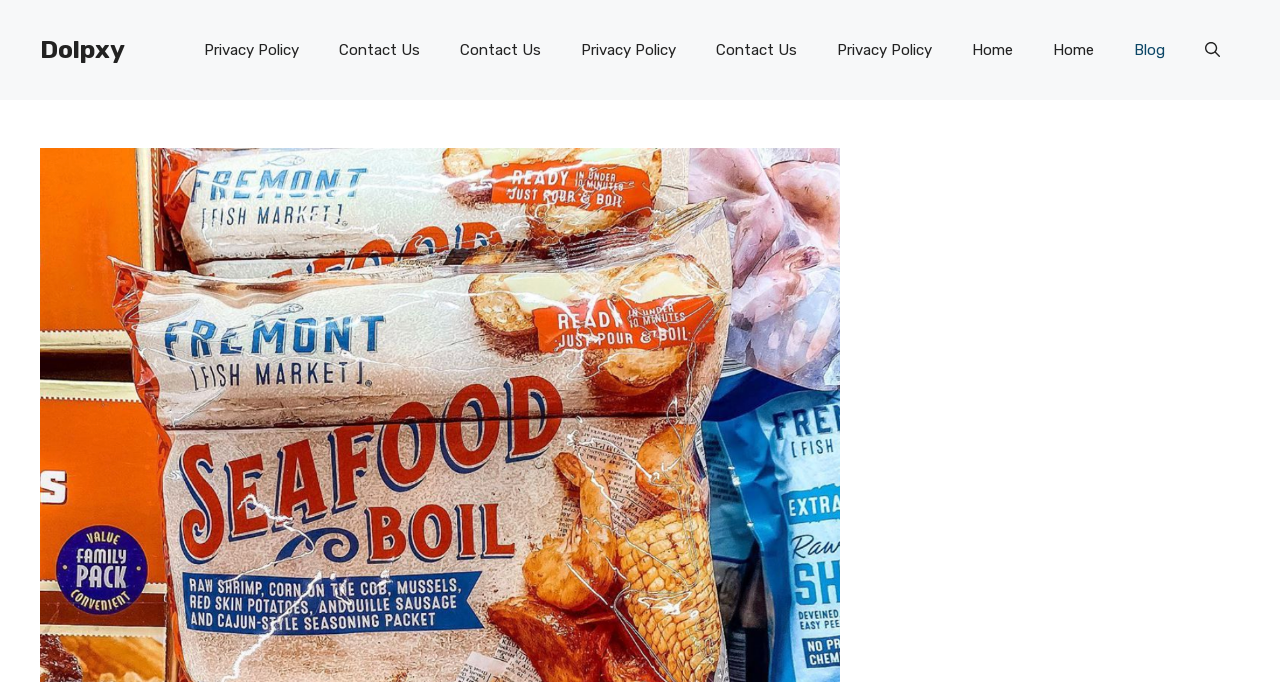Please provide a short answer using a single word or phrase for the question:
How many navigation links are available?

9